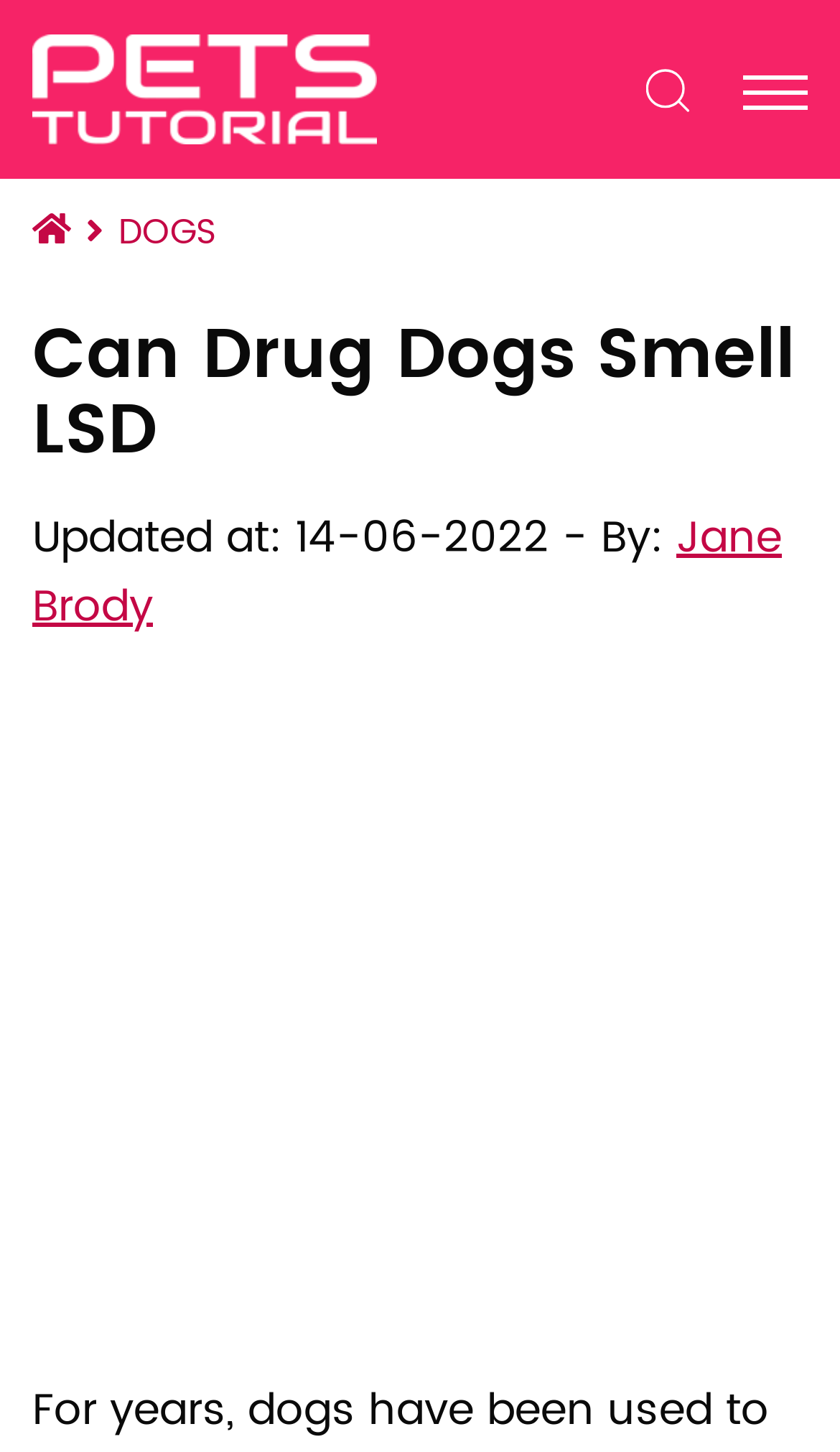Using the elements shown in the image, answer the question comprehensively: When was the article updated?

The article was updated on 14-06-2022, as indicated by the static text 'Updated at: 14-06-2022'.